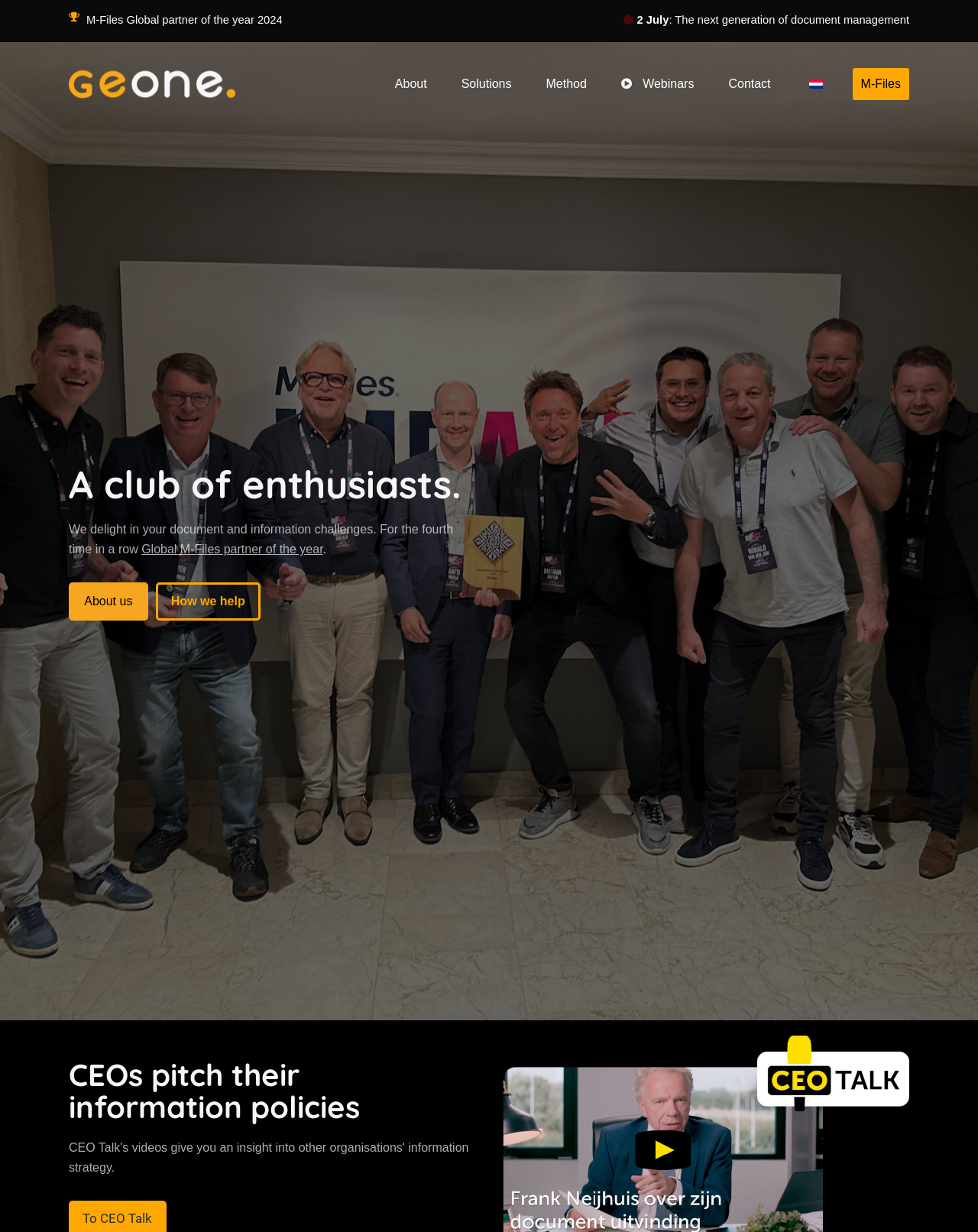Please determine the bounding box coordinates of the element to click in order to execute the following instruction: "View webinars". The coordinates should be four float numbers between 0 and 1, specified as [left, top, right, bottom].

[0.623, 0.034, 0.721, 0.102]